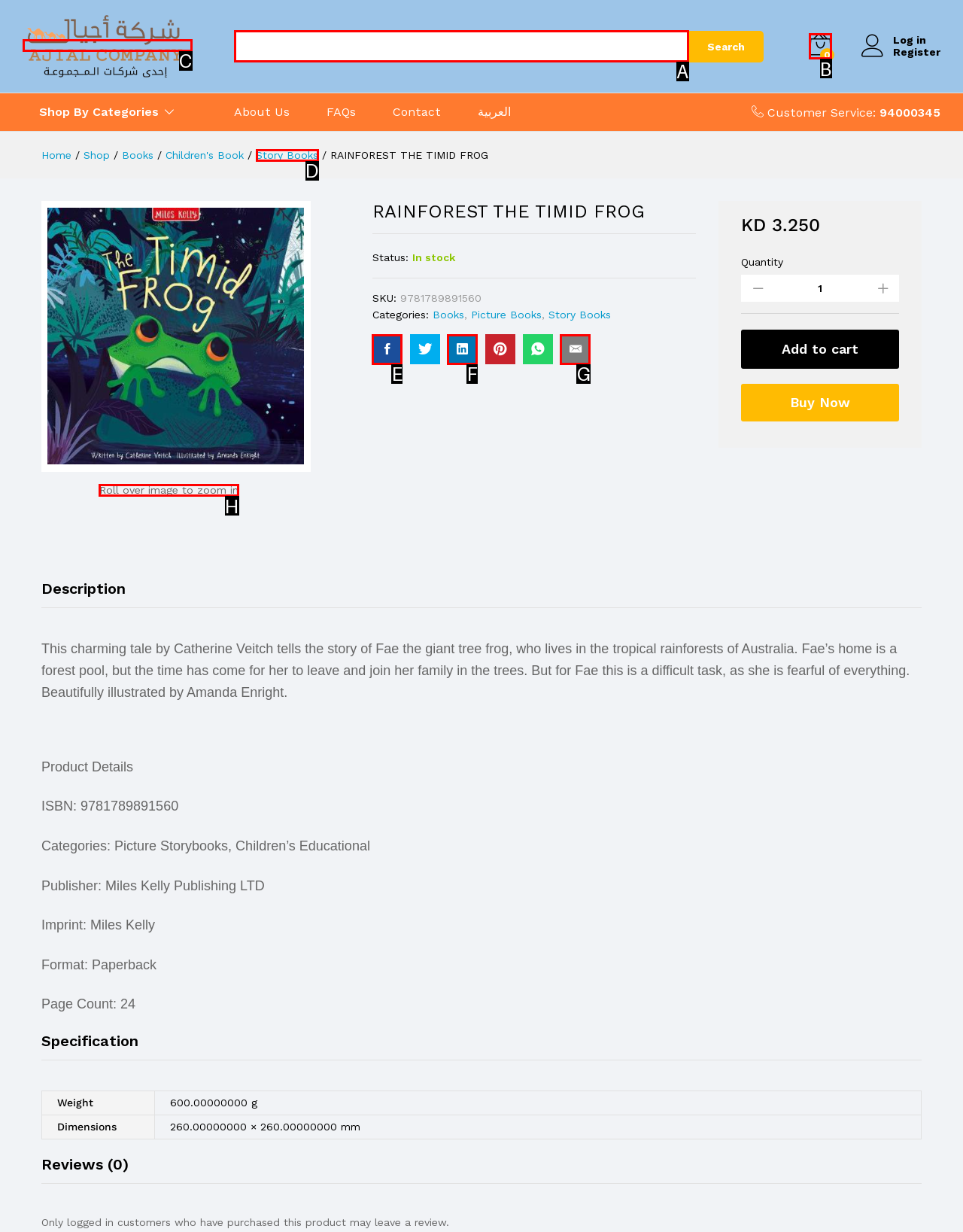Indicate the letter of the UI element that should be clicked to accomplish the task: Zoom in the image. Answer with the letter only.

H